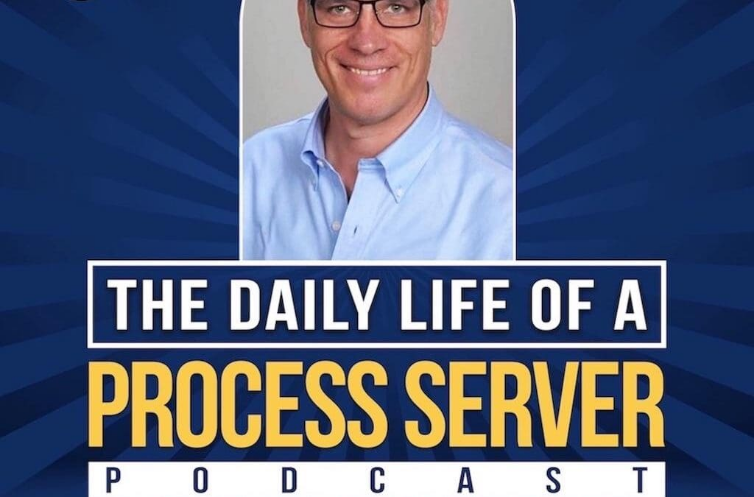Thoroughly describe the content and context of the image.

The image showcases promotional artwork for the podcast titled "The Daily Life of a Process Server." At the center, a smiling individual wearing glasses and a light blue shirt is framed prominently, suggesting a friendly and approachable persona. The background features dynamic rays of color, creating an energetic vibe. The podcast title is boldly displayed above the image in white, while "PROCESS SERVER" is emphasized in large, yellow letters, underscoring the focus of the show. This podcast aims to provide insights into the everyday experiences and challenges faced by process servers, highlighting their crucial role in the legal system.